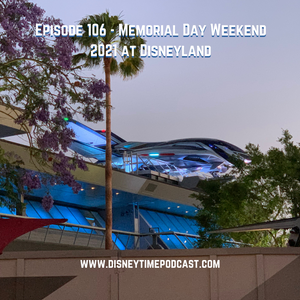What time of day is depicted in the image?
Using the image, respond with a single word or phrase.

Twilight